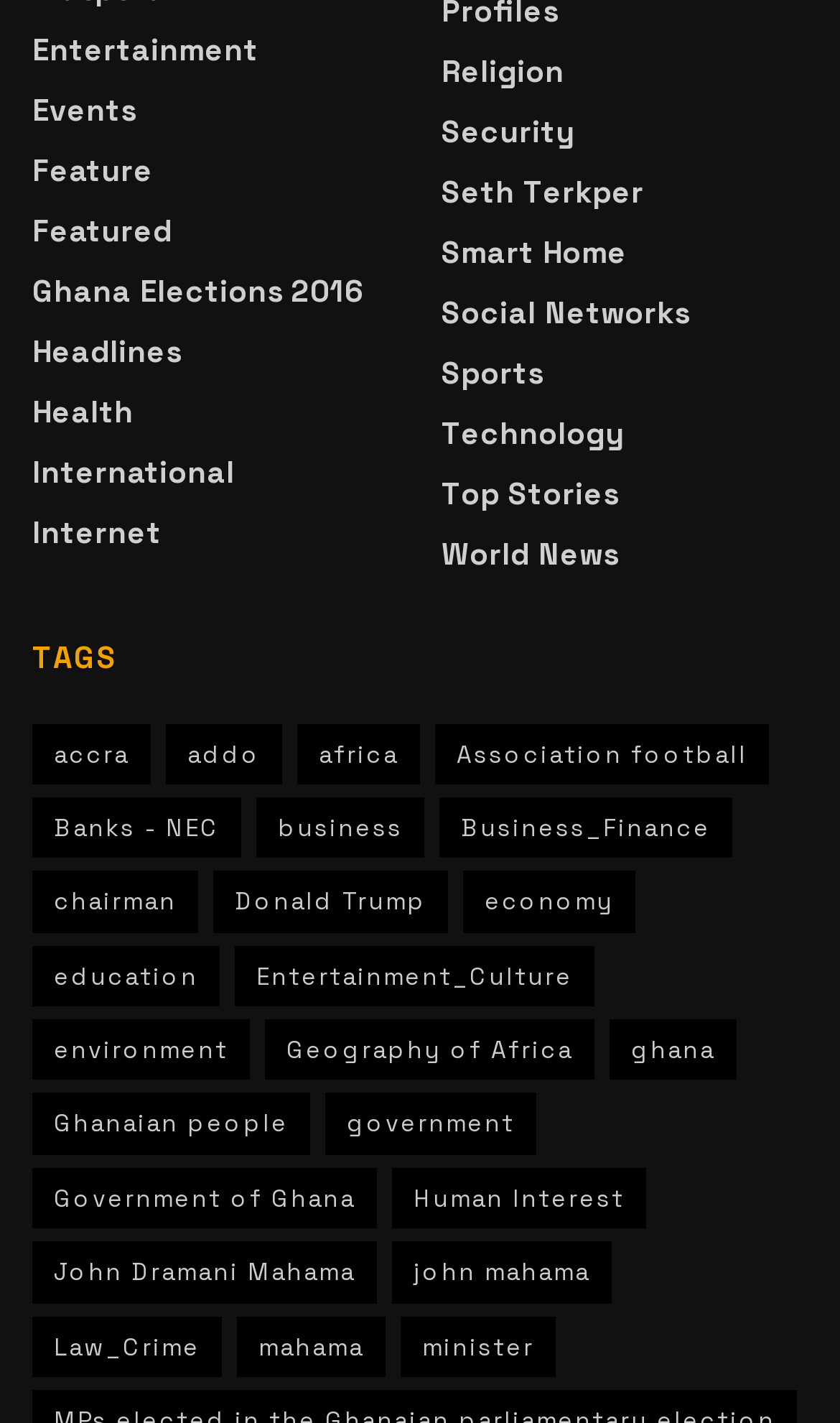Identify the bounding box coordinates of the area you need to click to perform the following instruction: "Learn about Business_Finance".

[0.523, 0.56, 0.872, 0.603]